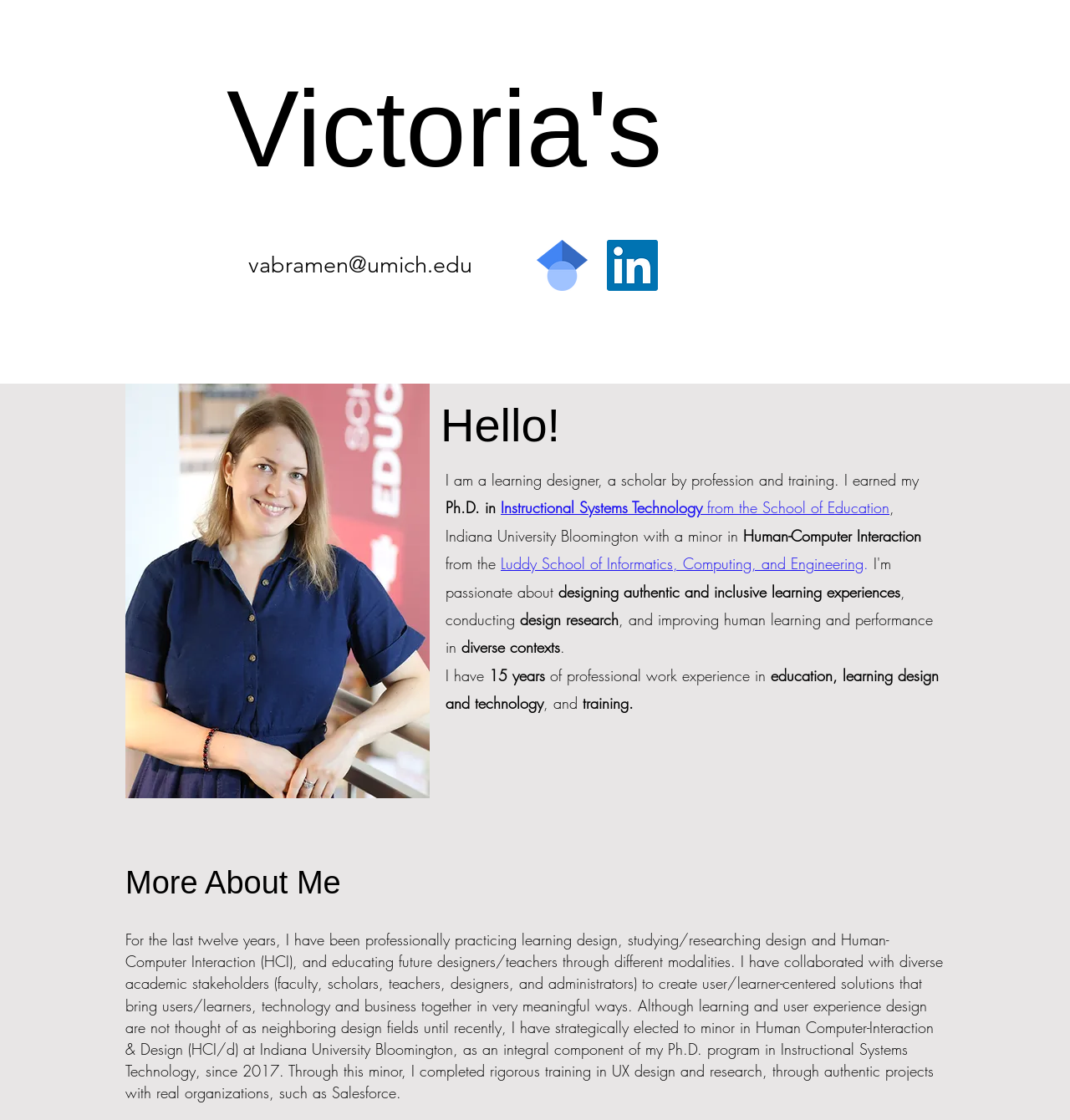Find the bounding box coordinates for the UI element whose description is: "Ph.D. in". The coordinates should be four float numbers between 0 and 1, in the format [left, top, right, bottom].

[0.416, 0.444, 0.468, 0.462]